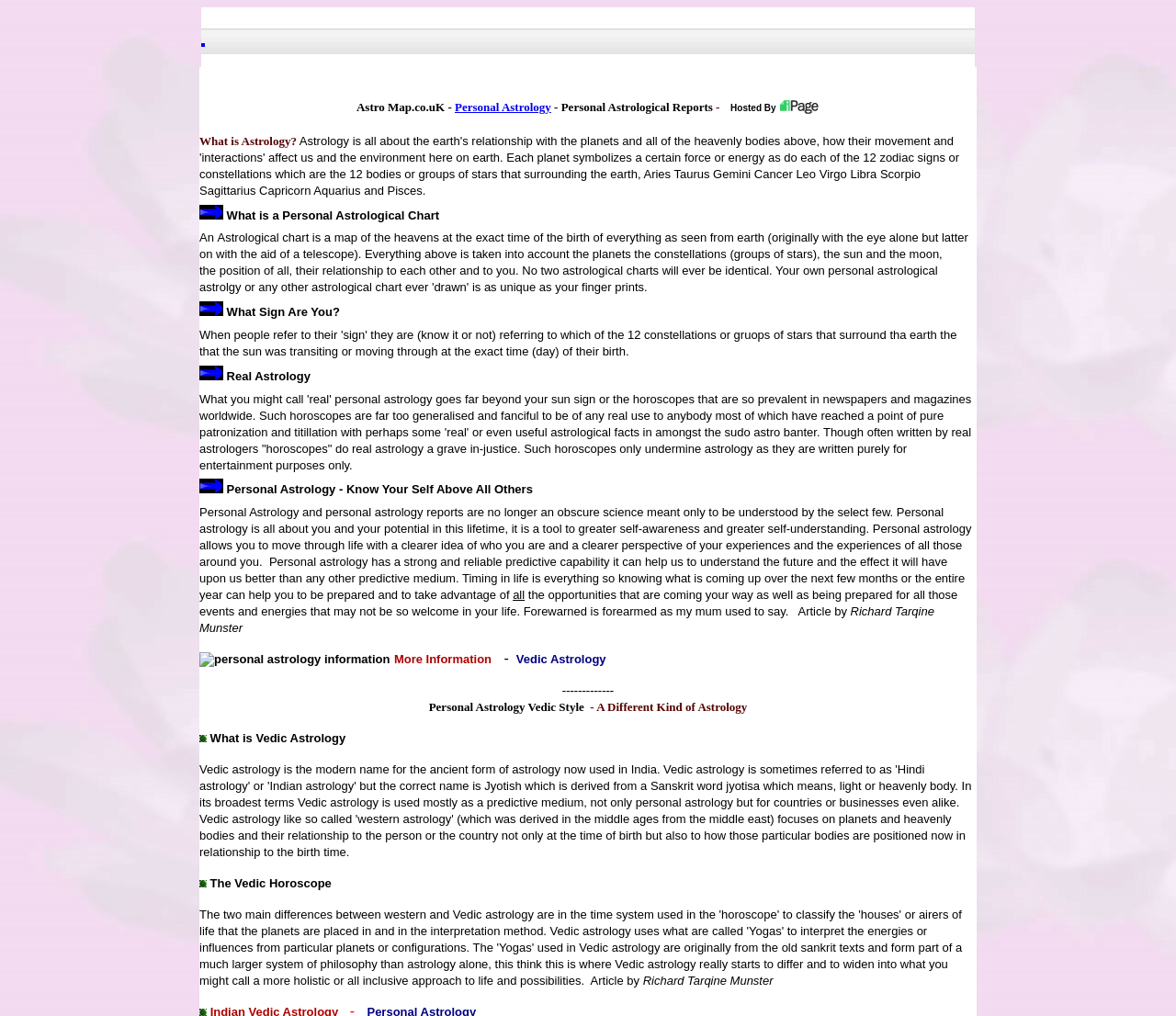Given the following UI element description: "Personal Astrology", find the bounding box coordinates in the webpage screenshot.

[0.387, 0.099, 0.469, 0.112]